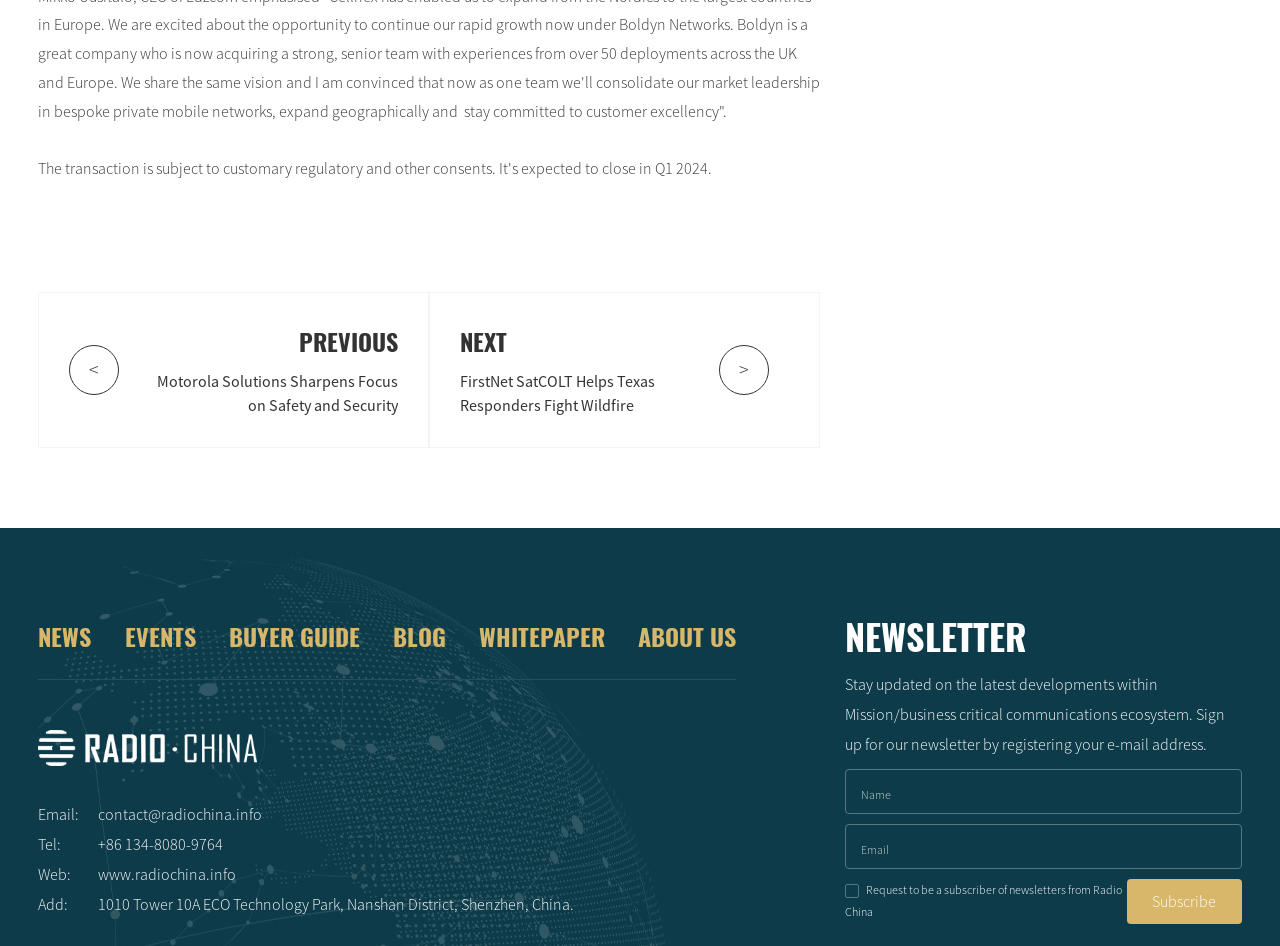Using the description: "WHITEPAPER", determine the UI element's bounding box coordinates. Ensure the coordinates are in the format of four float numbers between 0 and 1, i.e., [left, top, right, bottom].

[0.374, 0.653, 0.473, 0.691]